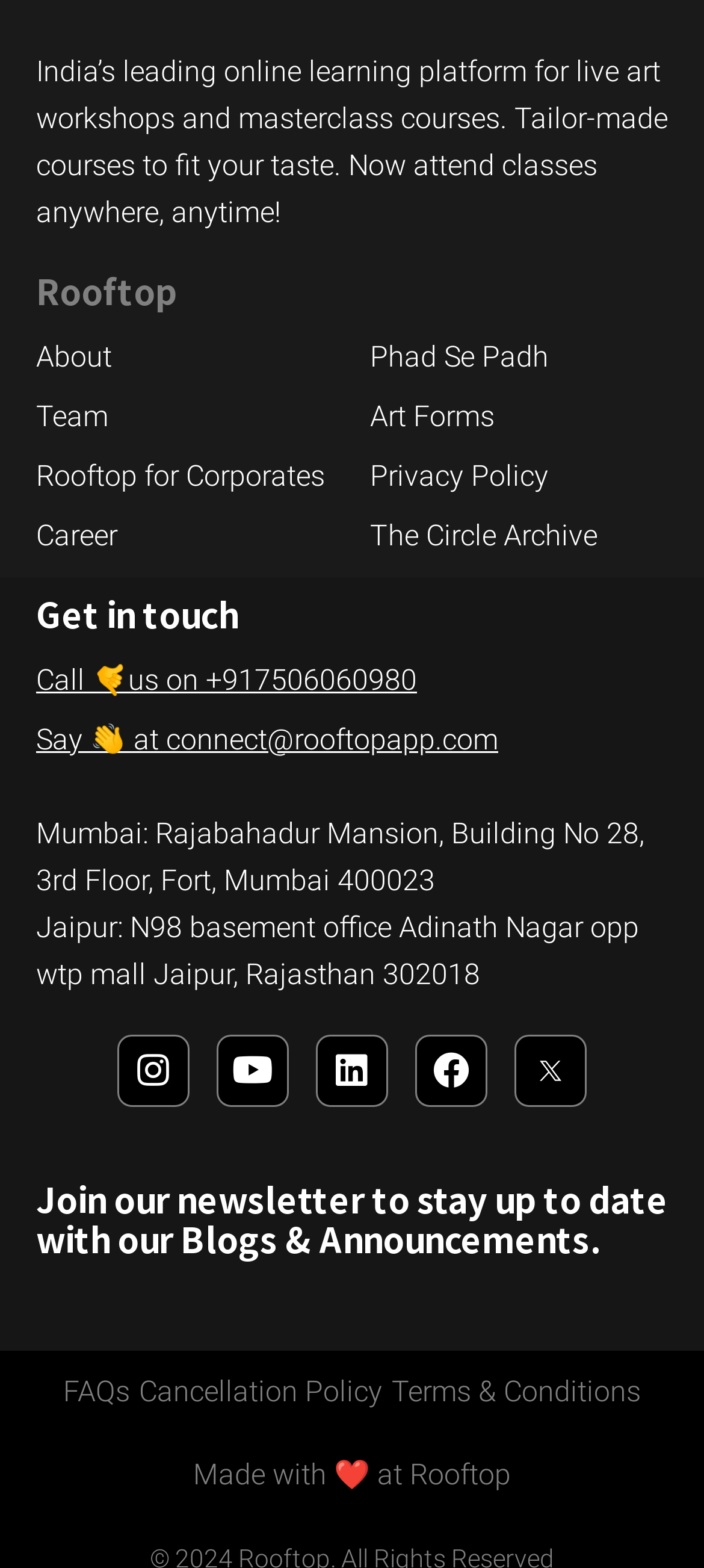Please provide the bounding box coordinates for the element that needs to be clicked to perform the following instruction: "Follow us on Instagram". The coordinates should be given as four float numbers between 0 and 1, i.e., [left, top, right, bottom].

[0.167, 0.66, 0.269, 0.706]